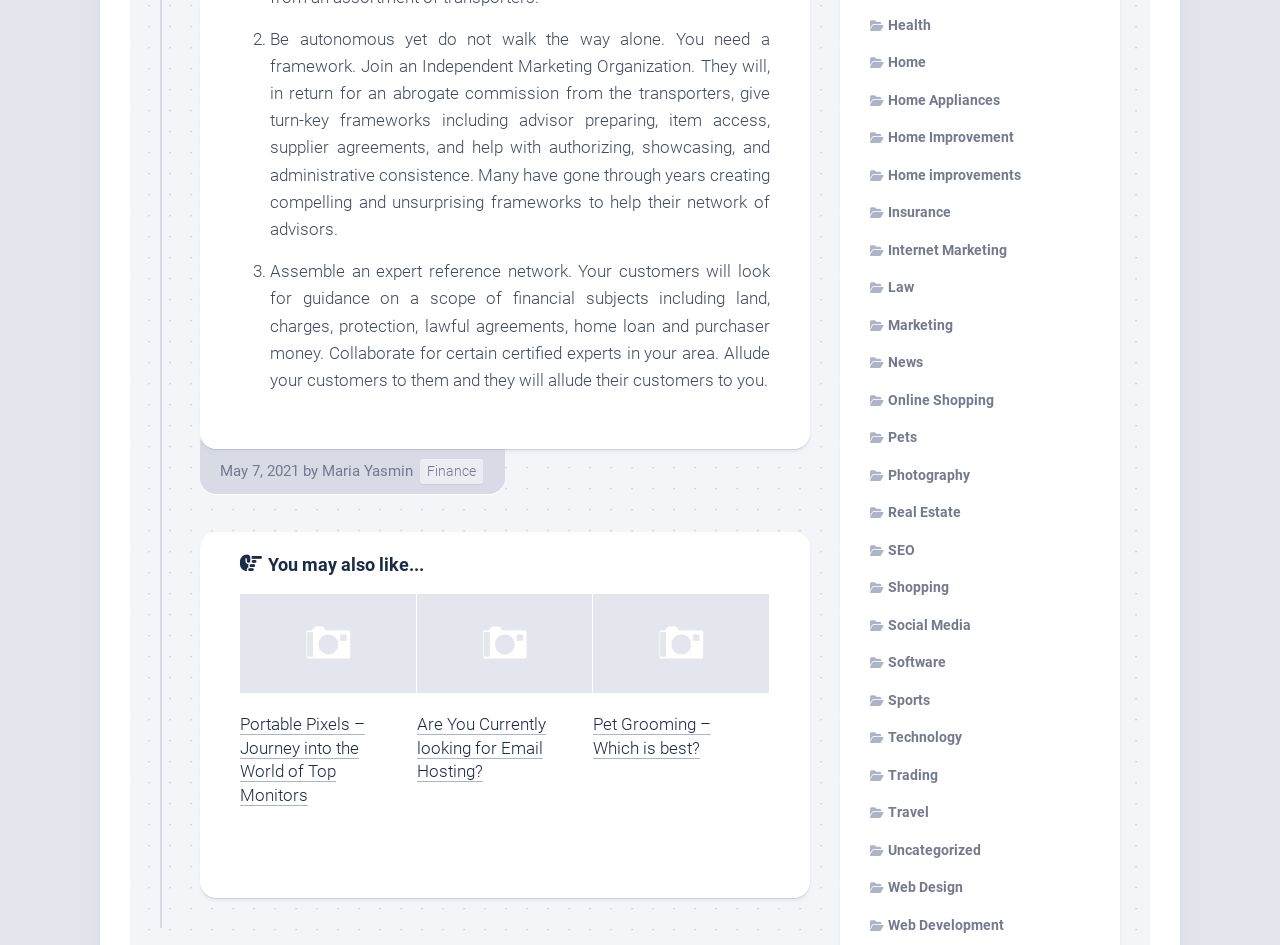Given the element description Support the Museum, specify the bounding box coordinates of the corresponding UI element in the format (top-left x, top-left y, bottom-right x, bottom-right y). All values must be between 0 and 1.

None